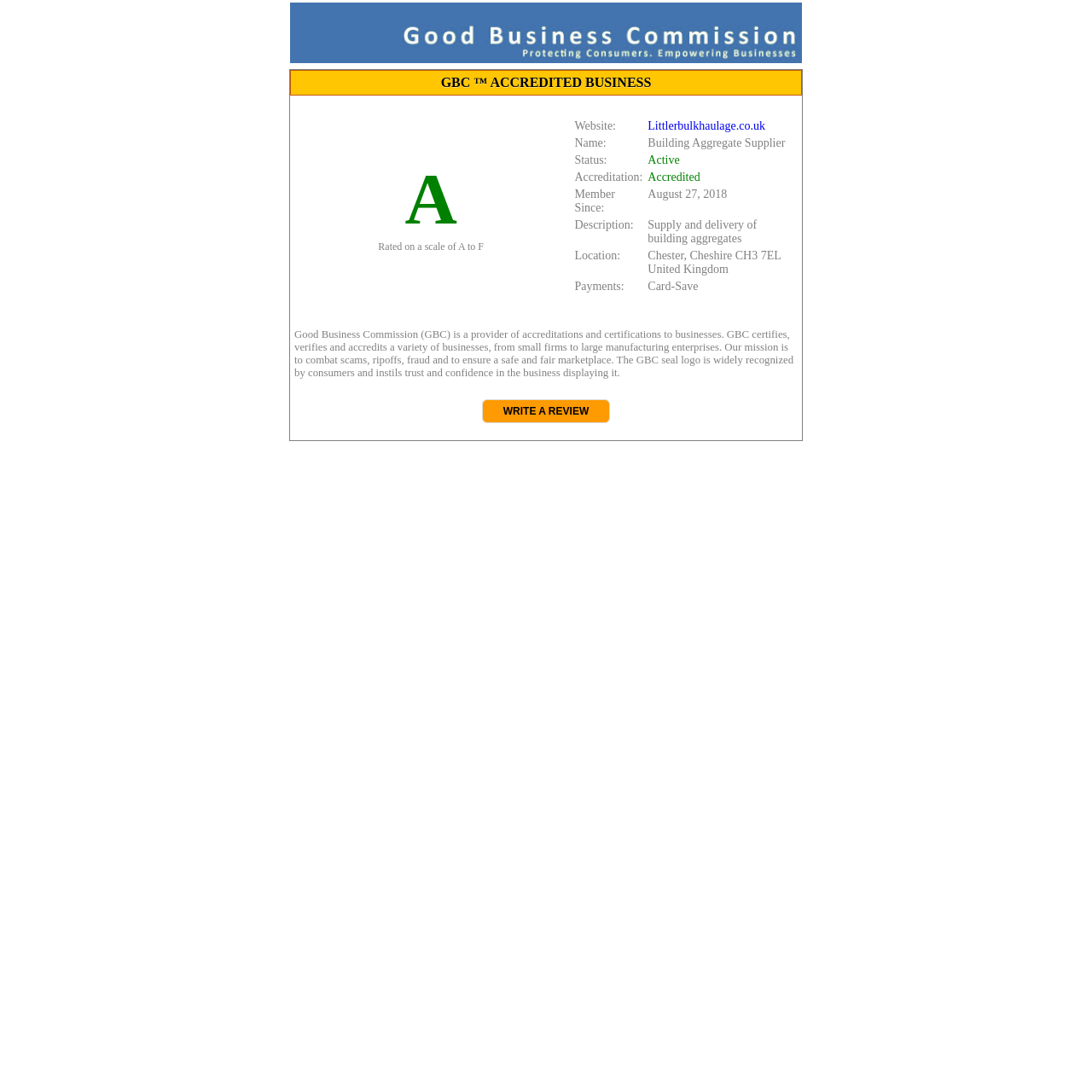Generate a comprehensive caption for the webpage you are viewing.

The webpage appears to be a review and complaints page for a building aggregate supplier company. At the top, there is a logo with a link, accompanied by a short description "GBC ™ ACCREDITED BUSINESS". Below this, there is a table with information about the company, including its rating, website, name, status, accreditation, and other details. The company is rated "A" and has been accredited since August 27, 2018. 

To the right of this table, there is a block of text describing the Good Business Commission (GBC) and its mission to combat scams and ensure a safe marketplace. 

Further down, there is a prominent call-to-action button "WRITE A REVIEW" encouraging users to share their experiences with the company. Overall, the webpage seems to be focused on providing information about the company's credibility and reputation, as well as allowing users to leave reviews and feedback.